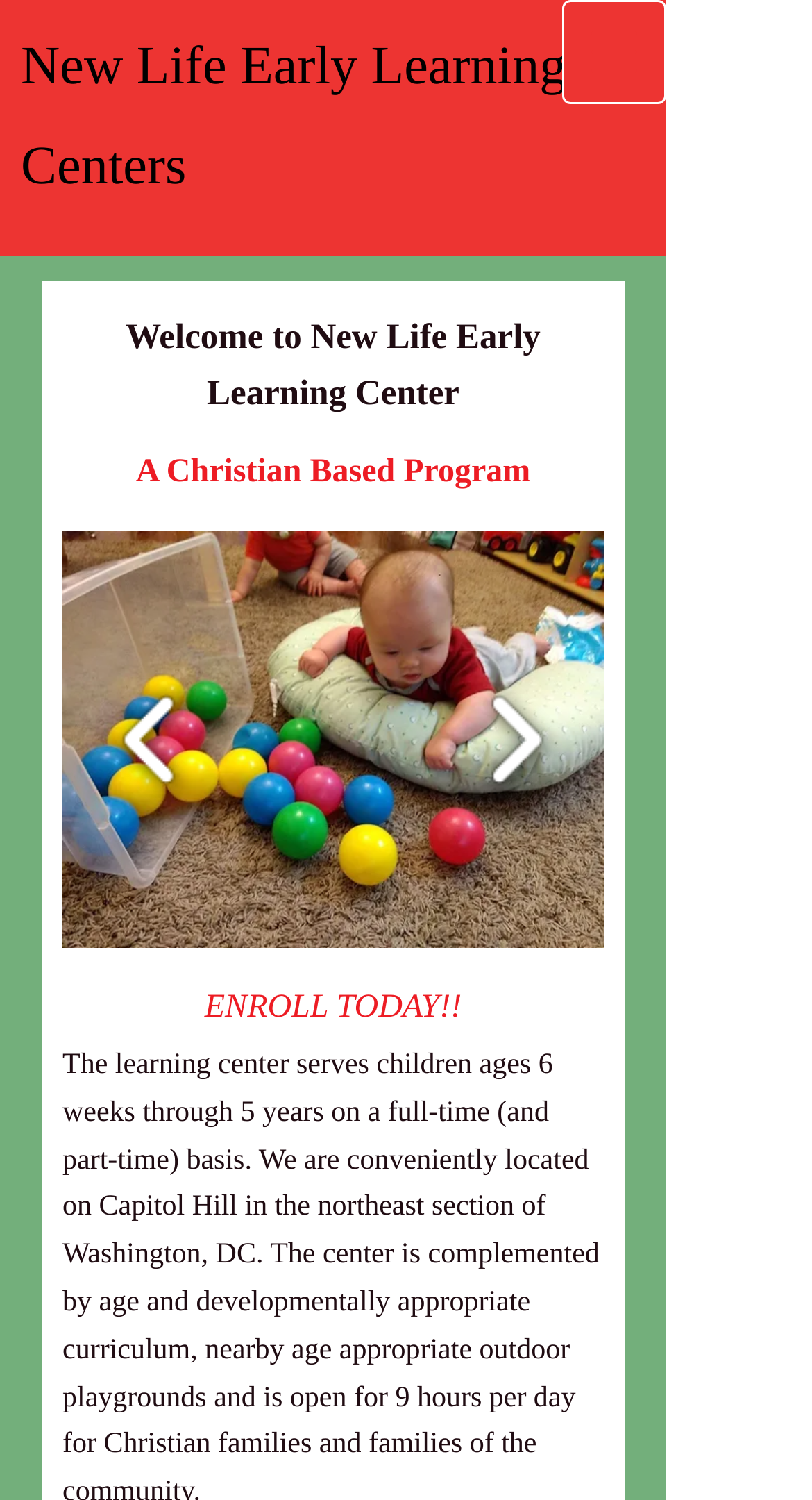What is the name of the early learning center?
Refer to the image and provide a one-word or short phrase answer.

New Life Early Learning Centers